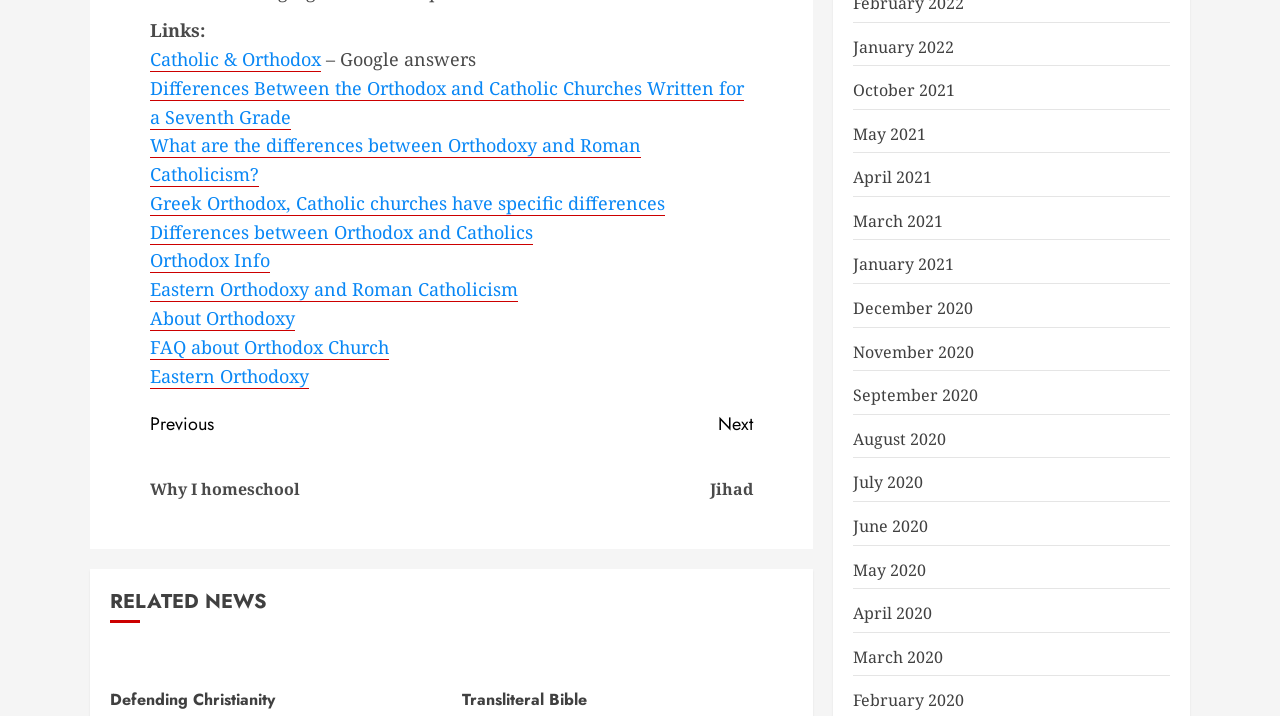Find the bounding box coordinates of the area to click in order to follow the instruction: "Read the 'RELATED NEWS' section".

[0.086, 0.823, 0.62, 0.87]